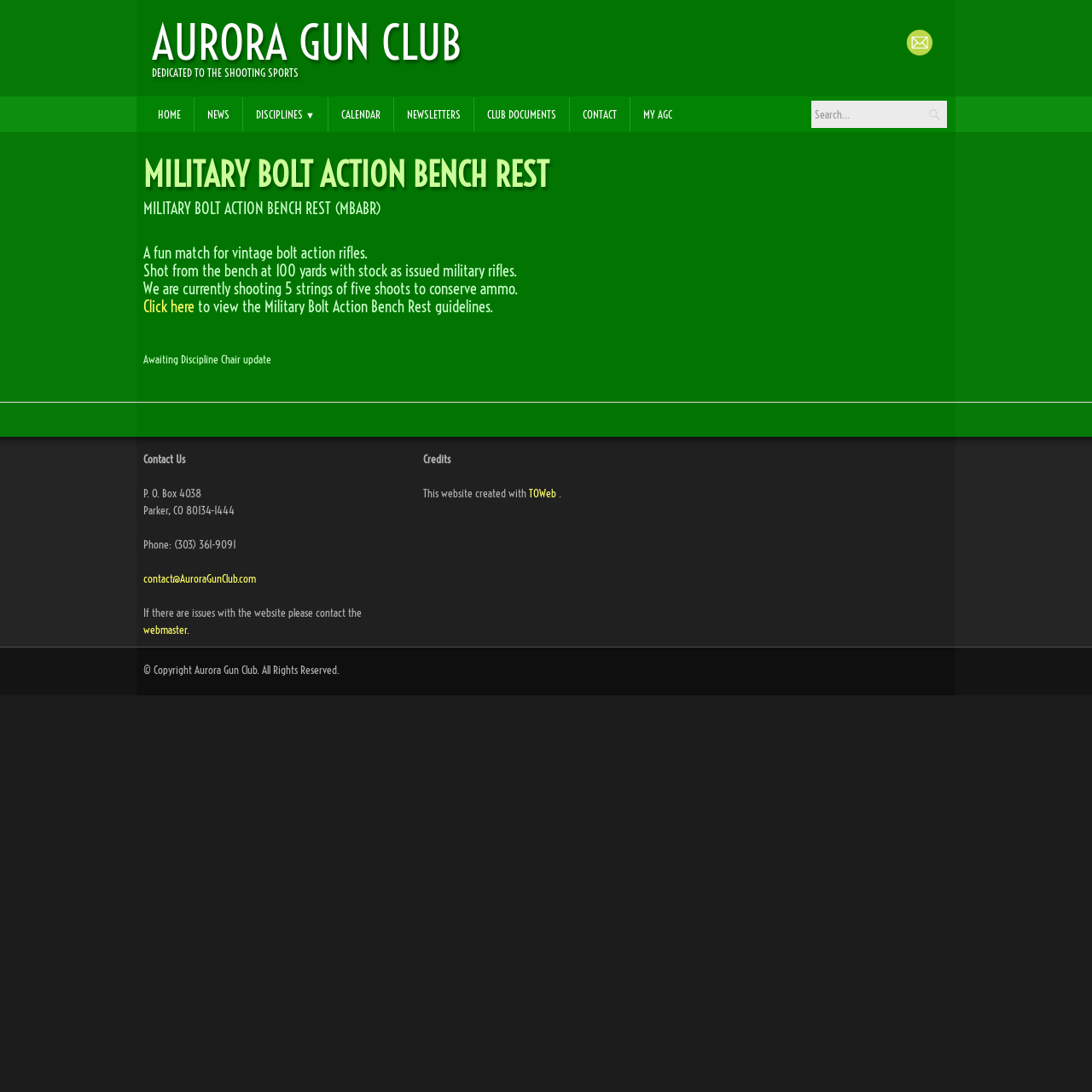Based on the element description "name="req" placeholder="Search..."", predict the bounding box coordinates of the UI element.

[0.743, 0.092, 0.867, 0.117]